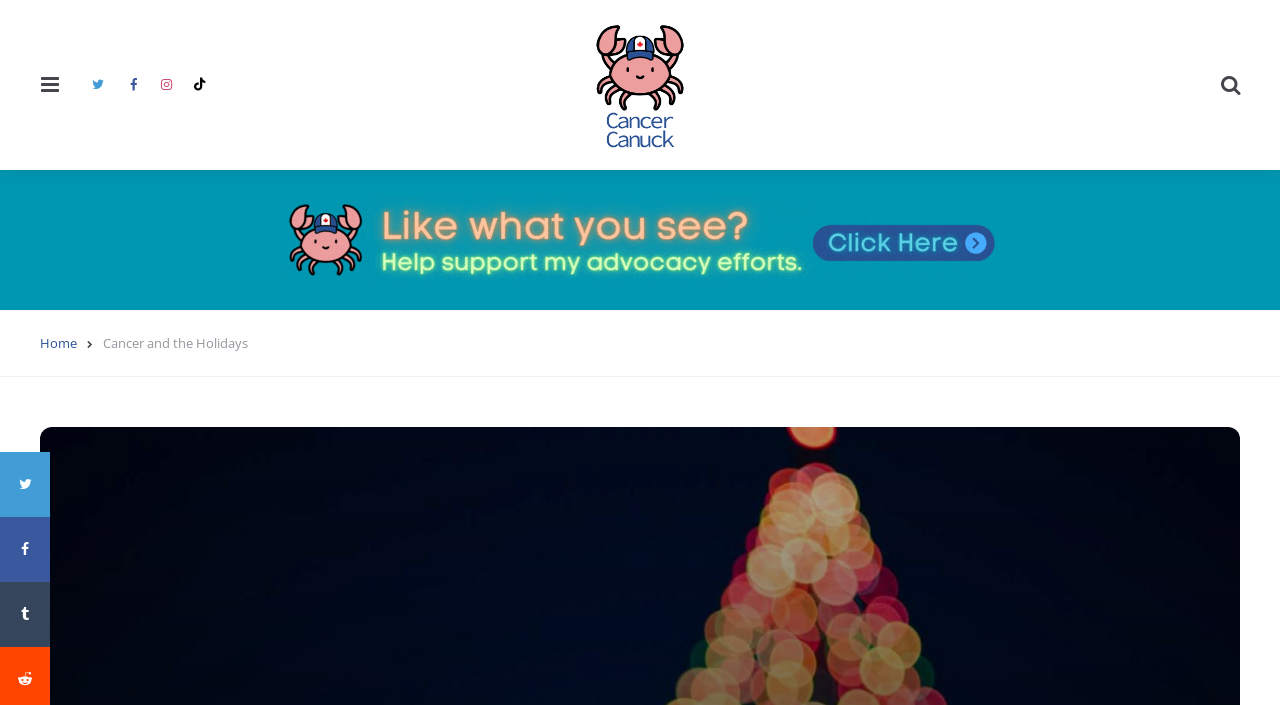Answer this question in one word or a short phrase: How many navigation links are there?

2